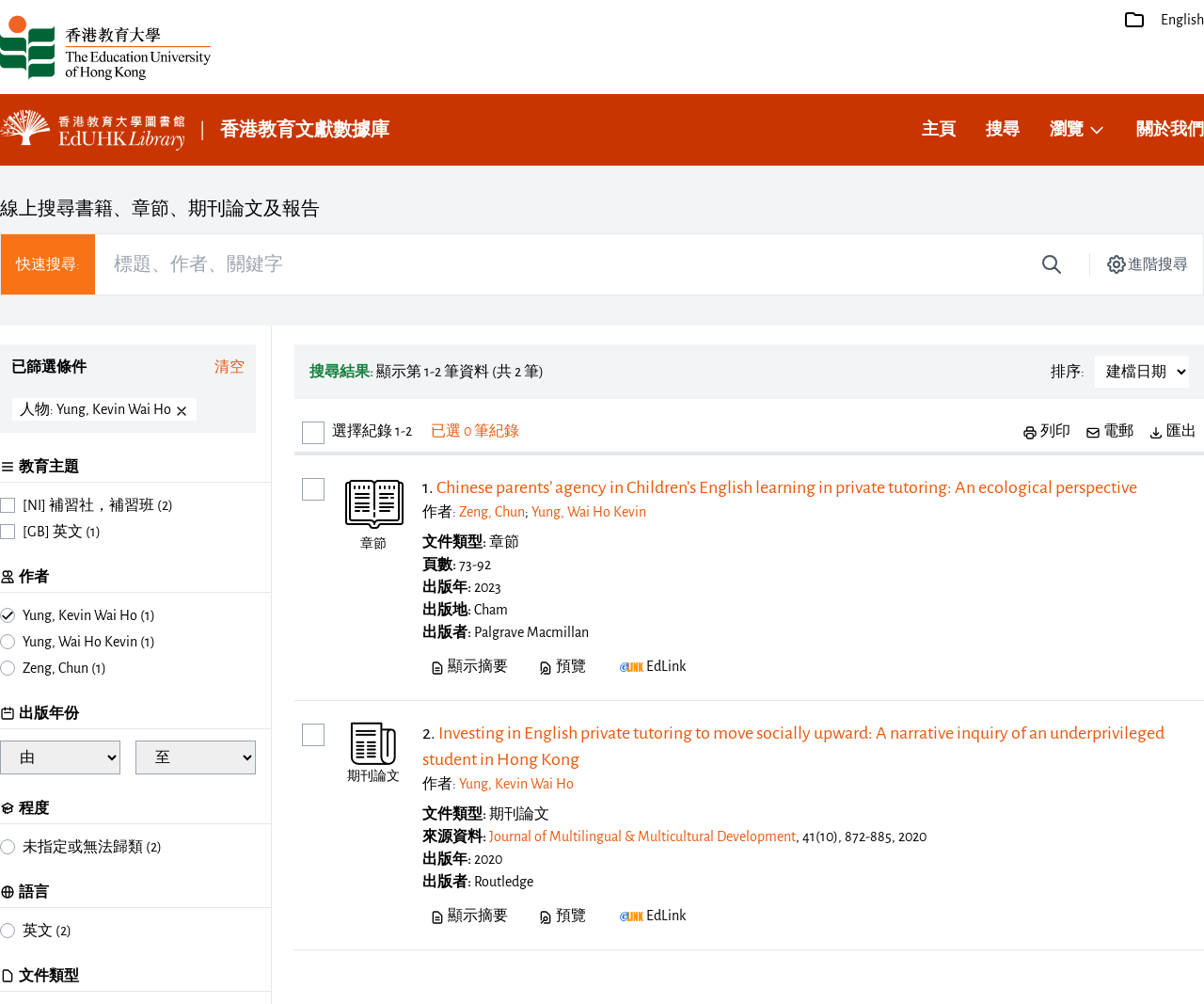Please give a one-word or short phrase response to the following question: 
What is the file type of the first search result?

Chapter